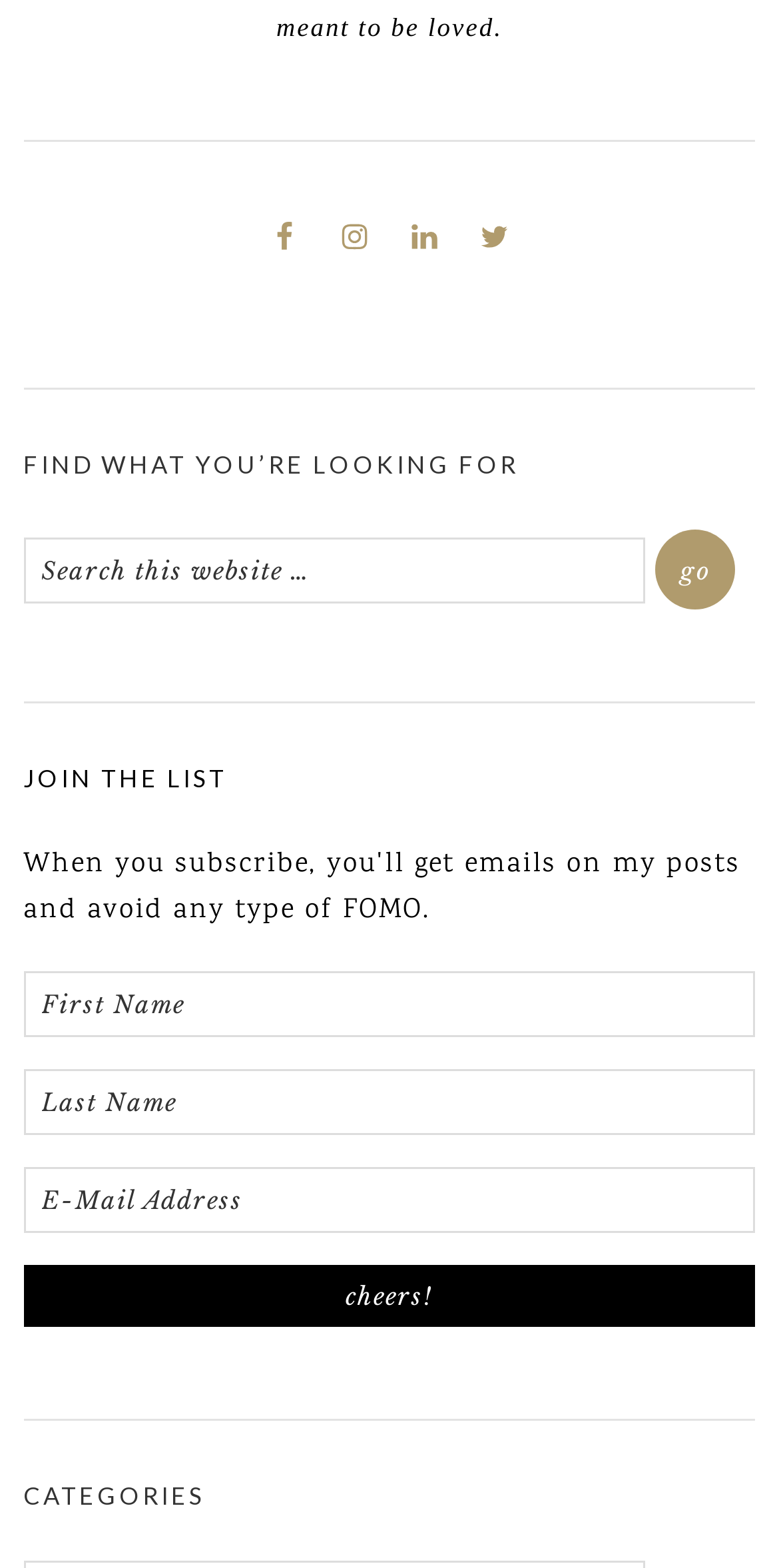Respond to the question below with a concise word or phrase:
What is the last heading on the webpage?

CATEGORIES